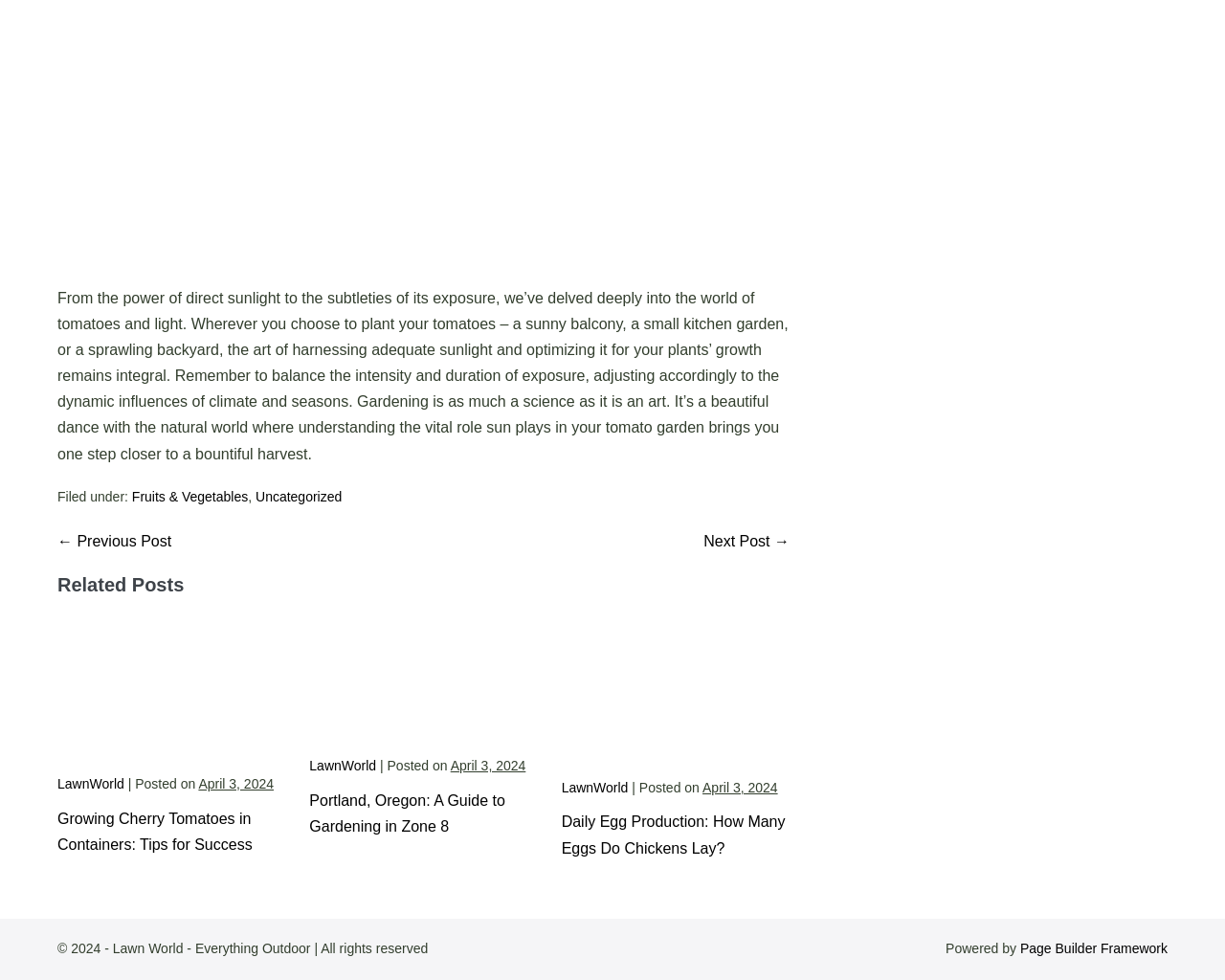Find the bounding box coordinates for the area that must be clicked to perform this action: "Check the 'Next Post →'".

[0.574, 0.544, 0.645, 0.56]